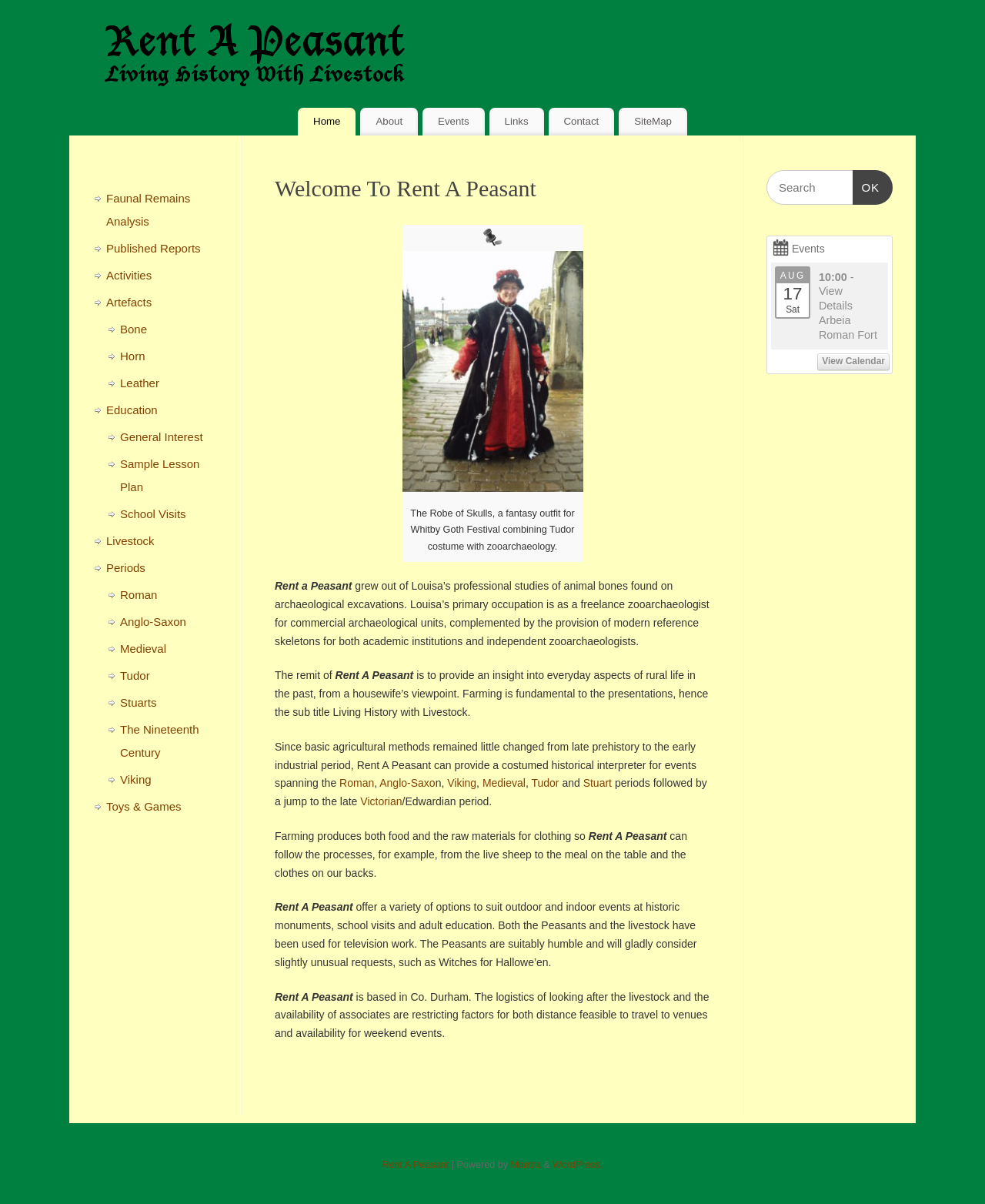Show the bounding box coordinates of the region that should be clicked to follow the instruction: "View the 'Events' page."

[0.784, 0.198, 0.903, 0.215]